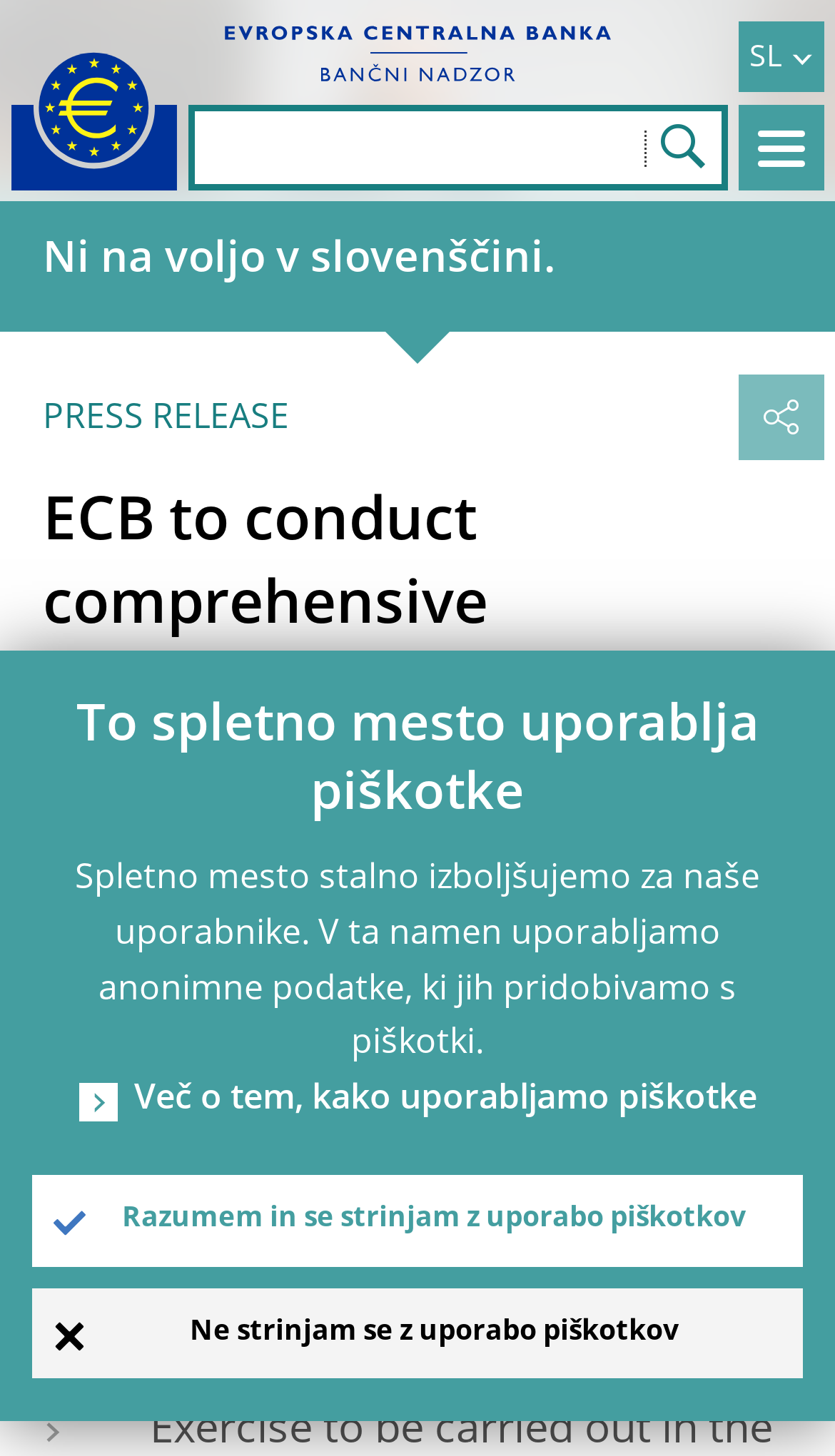Please provide the bounding box coordinate of the region that matches the element description: SL. Coordinates should be in the format (top-left x, top-left y, bottom-right x, bottom-right y) and all values should be between 0 and 1.

[0.628, 0.015, 0.987, 0.064]